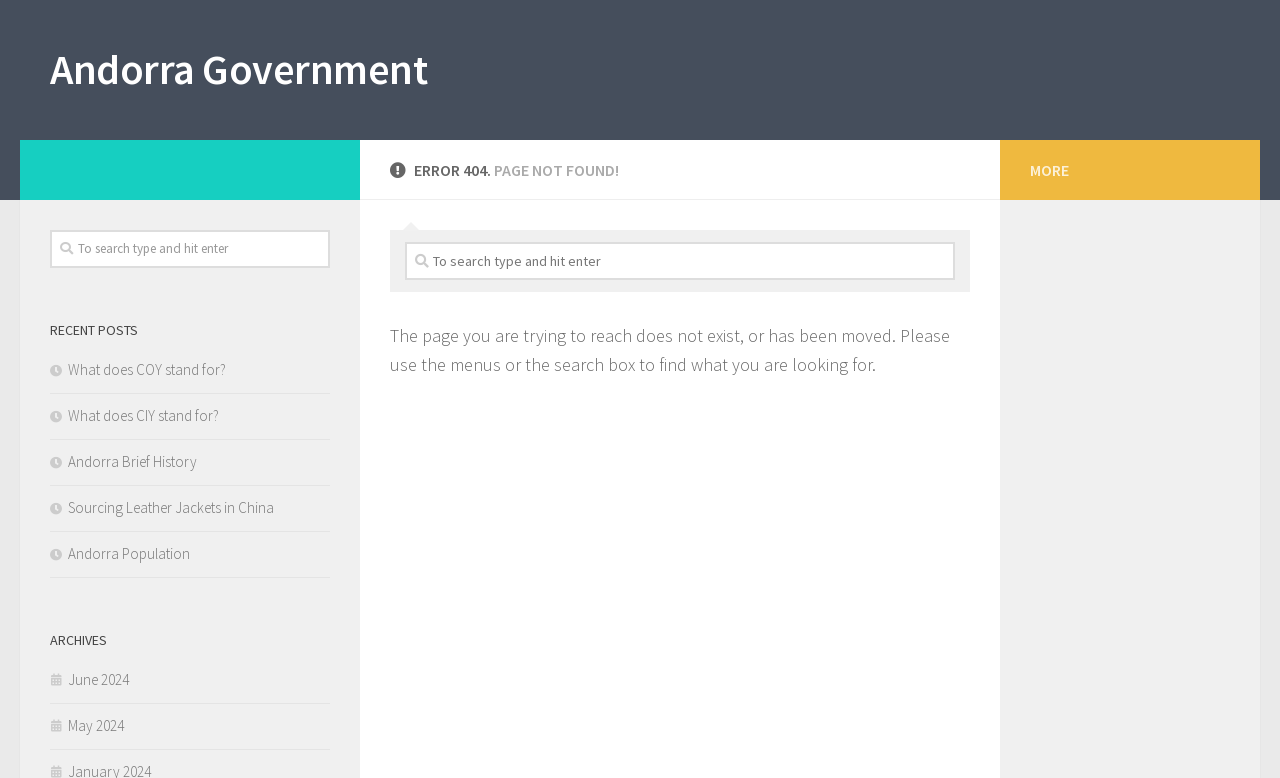Refer to the image and provide an in-depth answer to the question: 
What is the text on the button at the bottom of the page?

The button at the bottom of the page has the text 'MORE', which suggests that it can be clicked to load more content or posts.